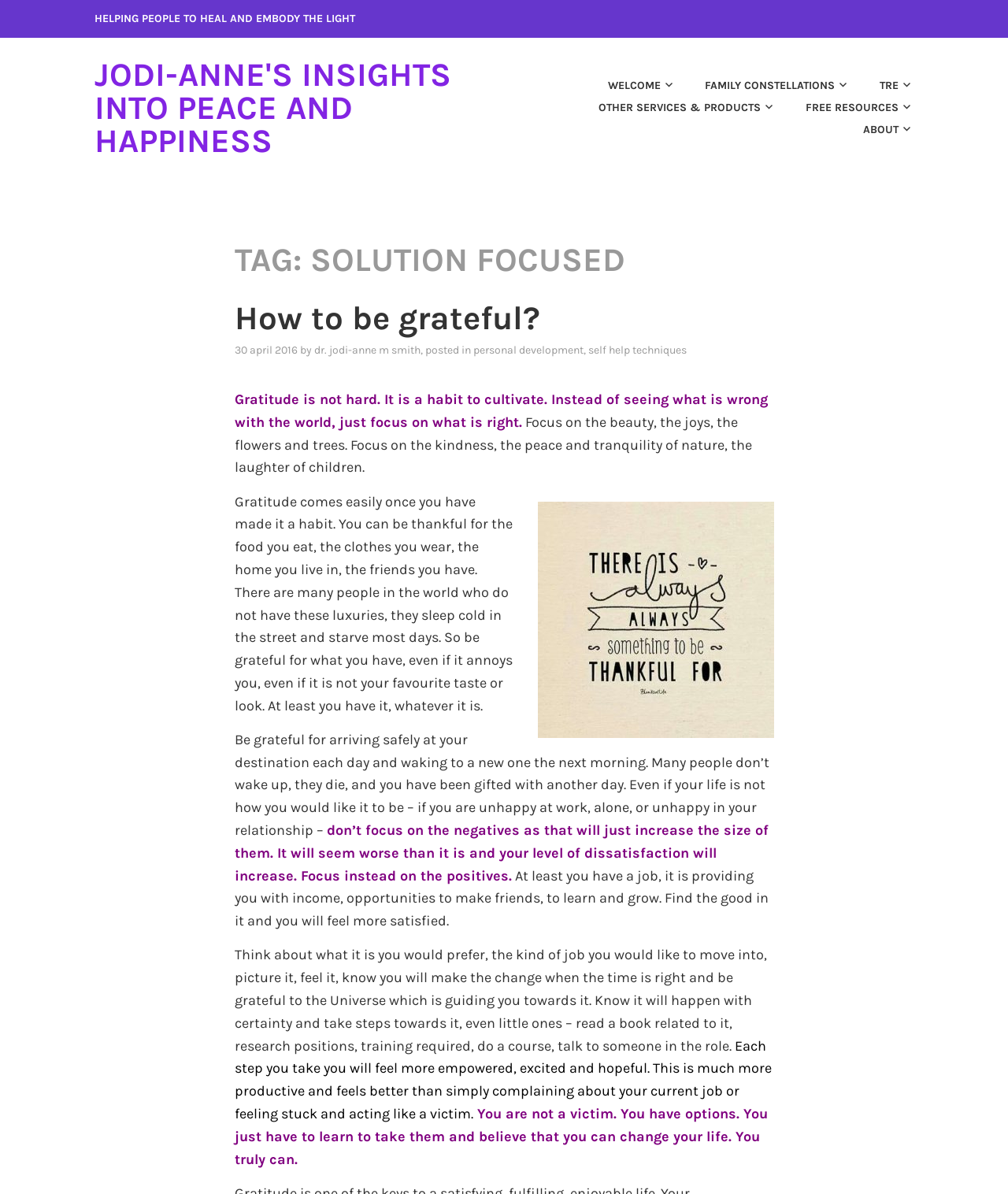What is the author's suggestion for dealing with dissatisfaction?
Using the picture, provide a one-word or short phrase answer.

Focus on positives